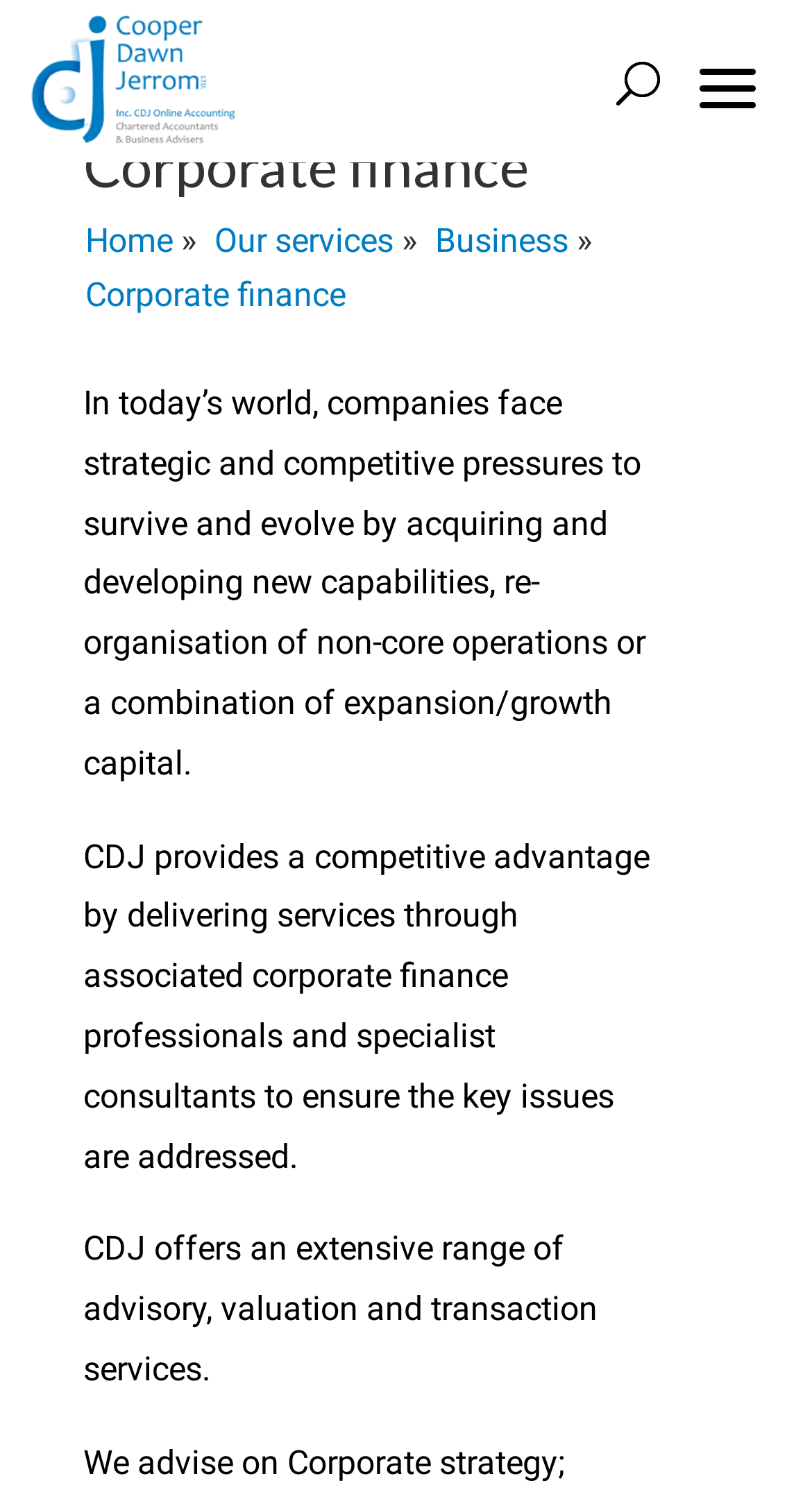Can you pinpoint the bounding box coordinates for the clickable element required for this instruction: "Contact Cooper Dawn Jerrom"? The coordinates should be four float numbers between 0 and 1, i.e., [left, top, right, bottom].

[0.495, 0.015, 0.828, 0.037]